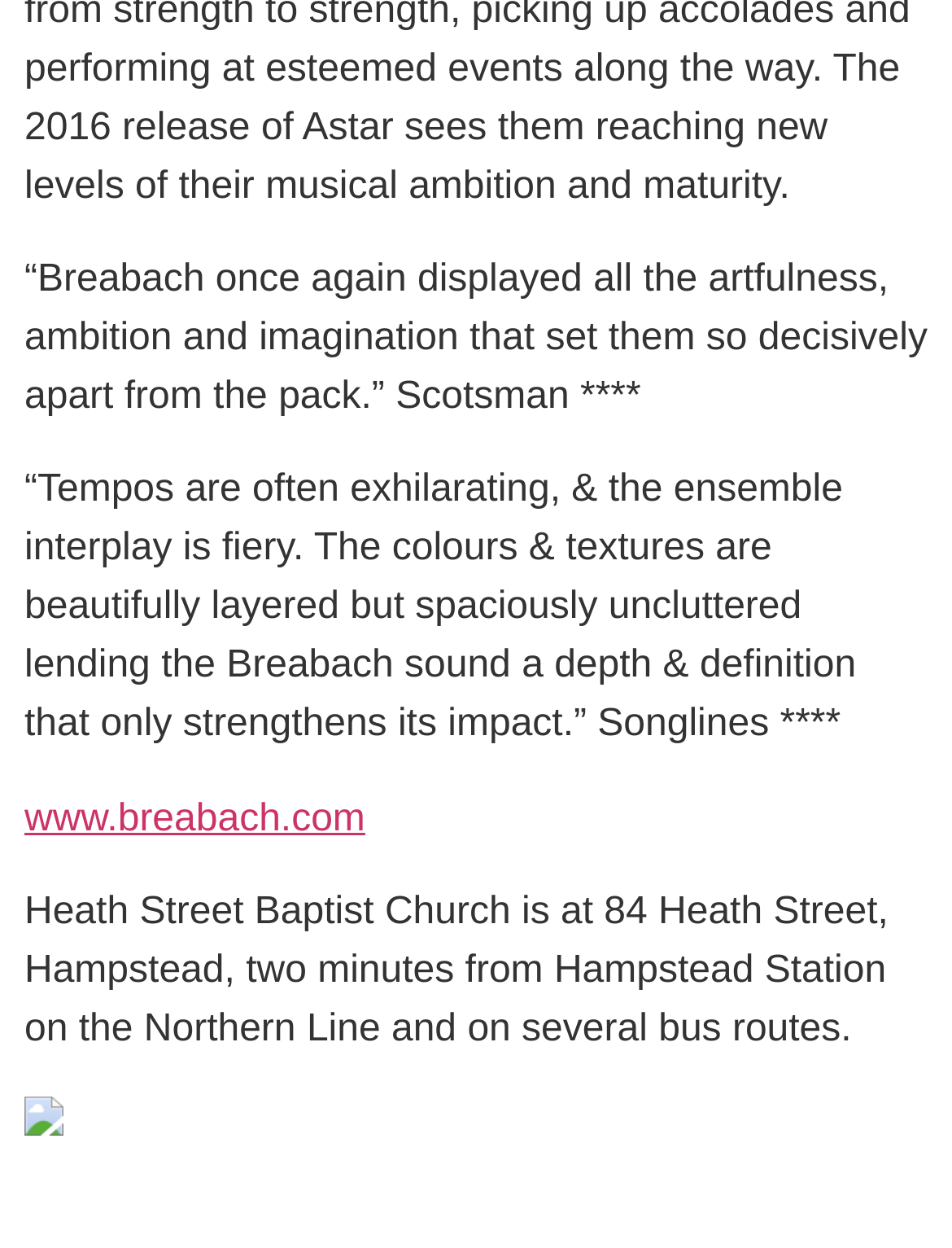Using the element description provided, determine the bounding box coordinates in the format (top-left x, top-left y, bottom-right x, bottom-right y). Ensure that all values are floating point numbers between 0 and 1. Element description: www.breabach.com

[0.026, 0.64, 0.384, 0.673]